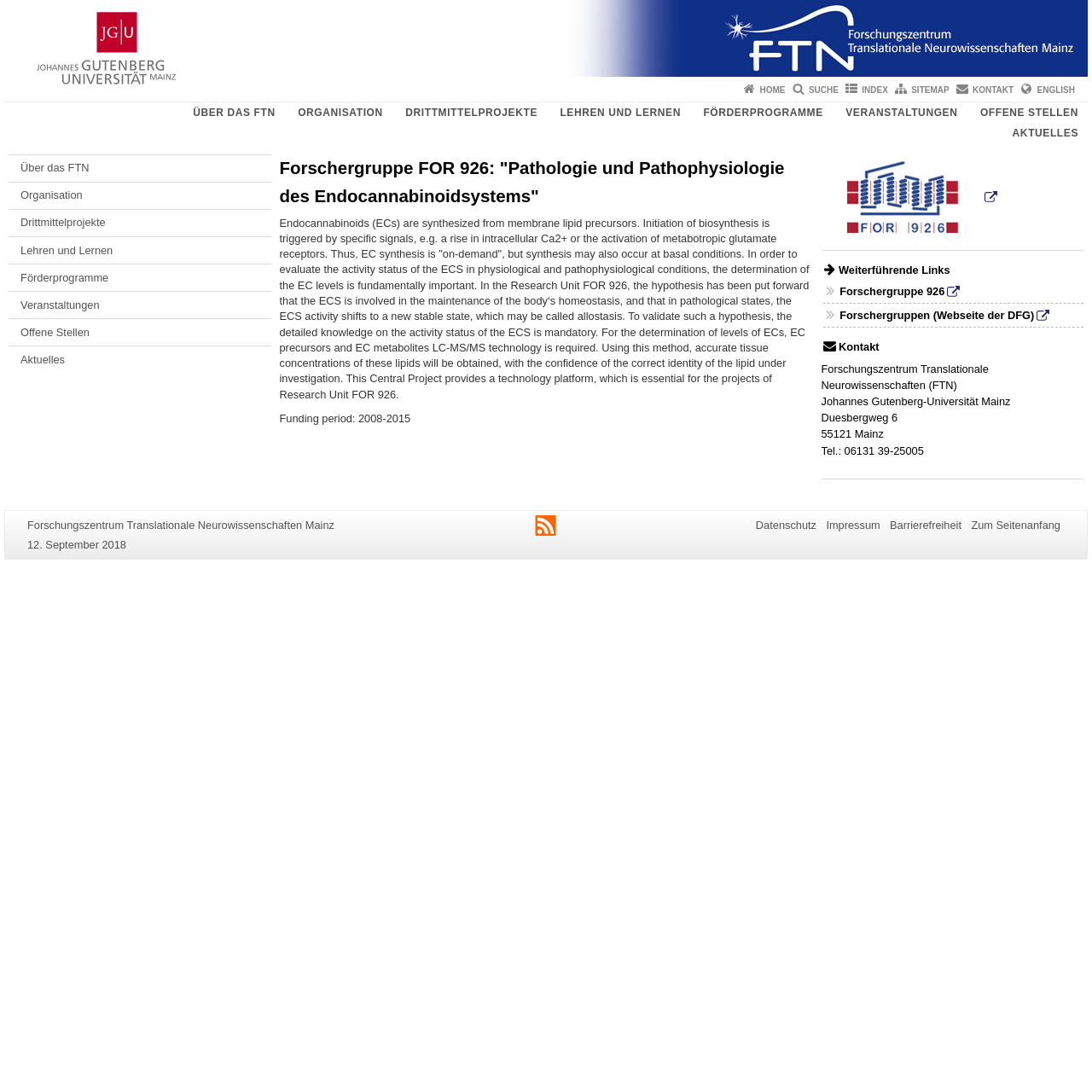Identify the bounding box coordinates of the area that should be clicked in order to complete the given instruction: "Visit the Forschungszentrum Translationale Neurowissenschaften Mainz website". The bounding box coordinates should be four float numbers between 0 and 1, i.e., [left, top, right, bottom].

[0.004, 0.0, 0.996, 0.07]